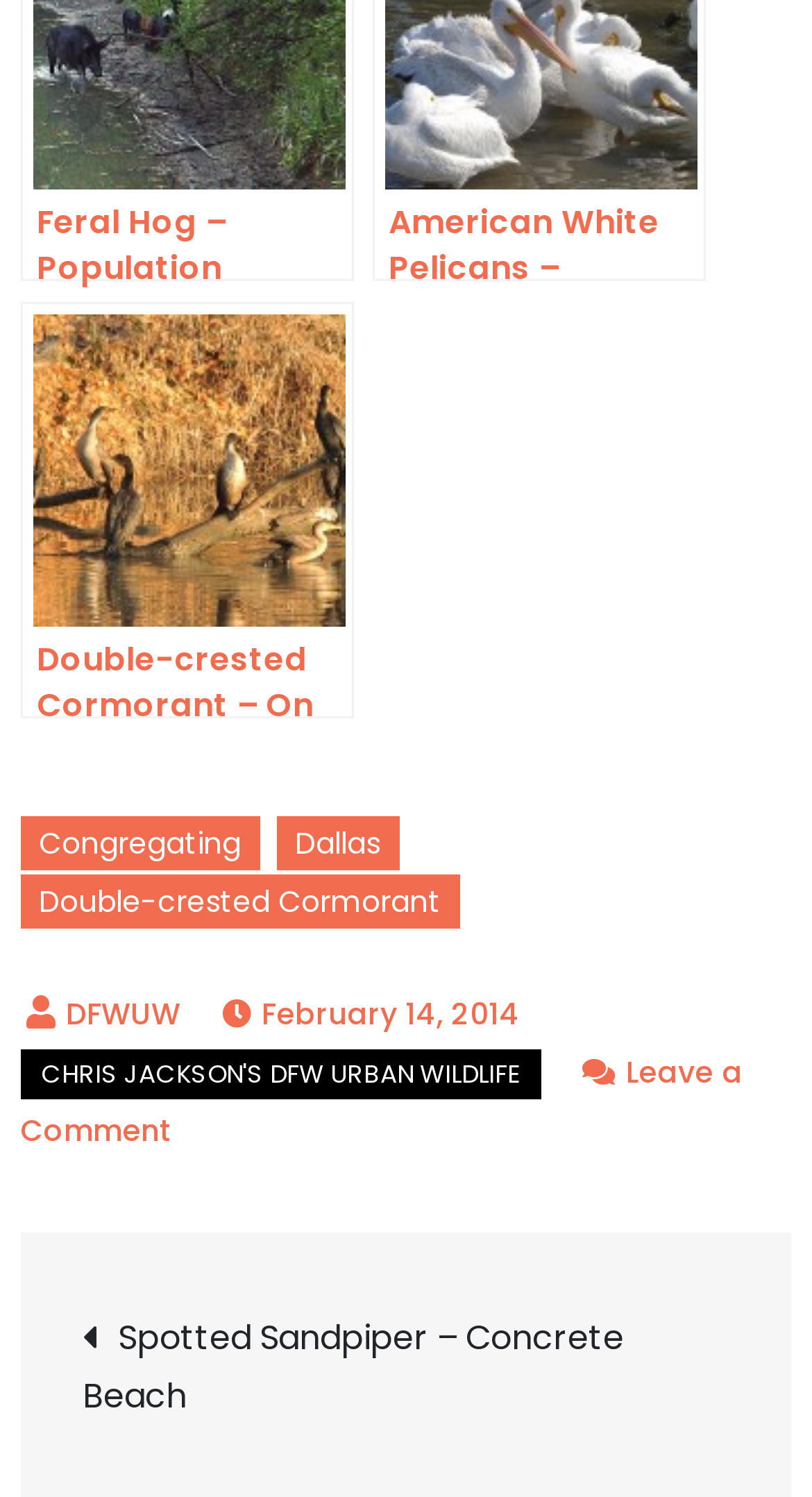Where was the bird spotted?
Craft a detailed and extensive response to the question.

I found this answer by looking at the link 'Dallas' on the page, which is likely a location where the bird was spotted.